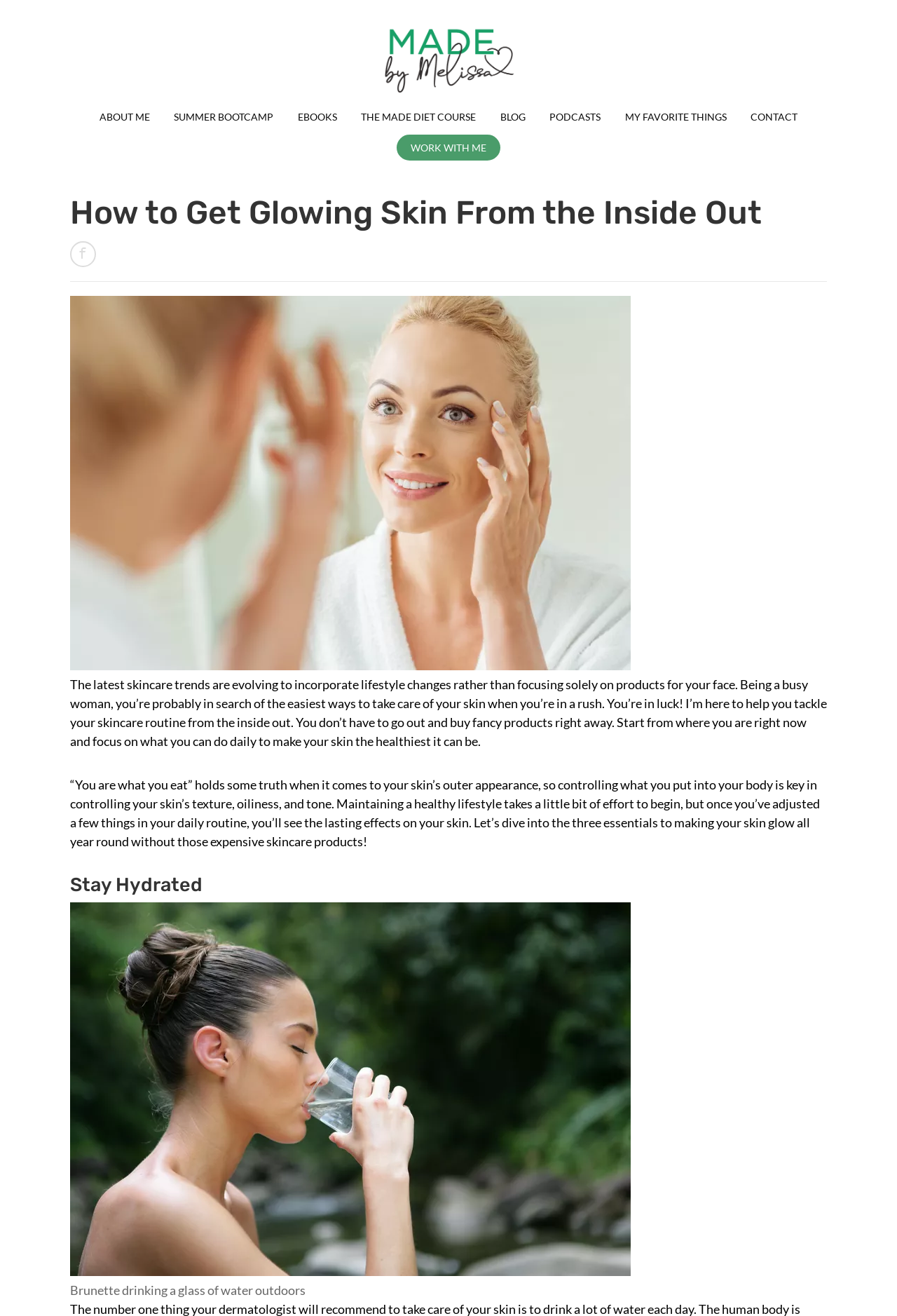Identify the bounding box coordinates for the UI element described as: "Work With Me". The coordinates should be provided as four floats between 0 and 1: [left, top, right, bottom].

[0.441, 0.101, 0.559, 0.123]